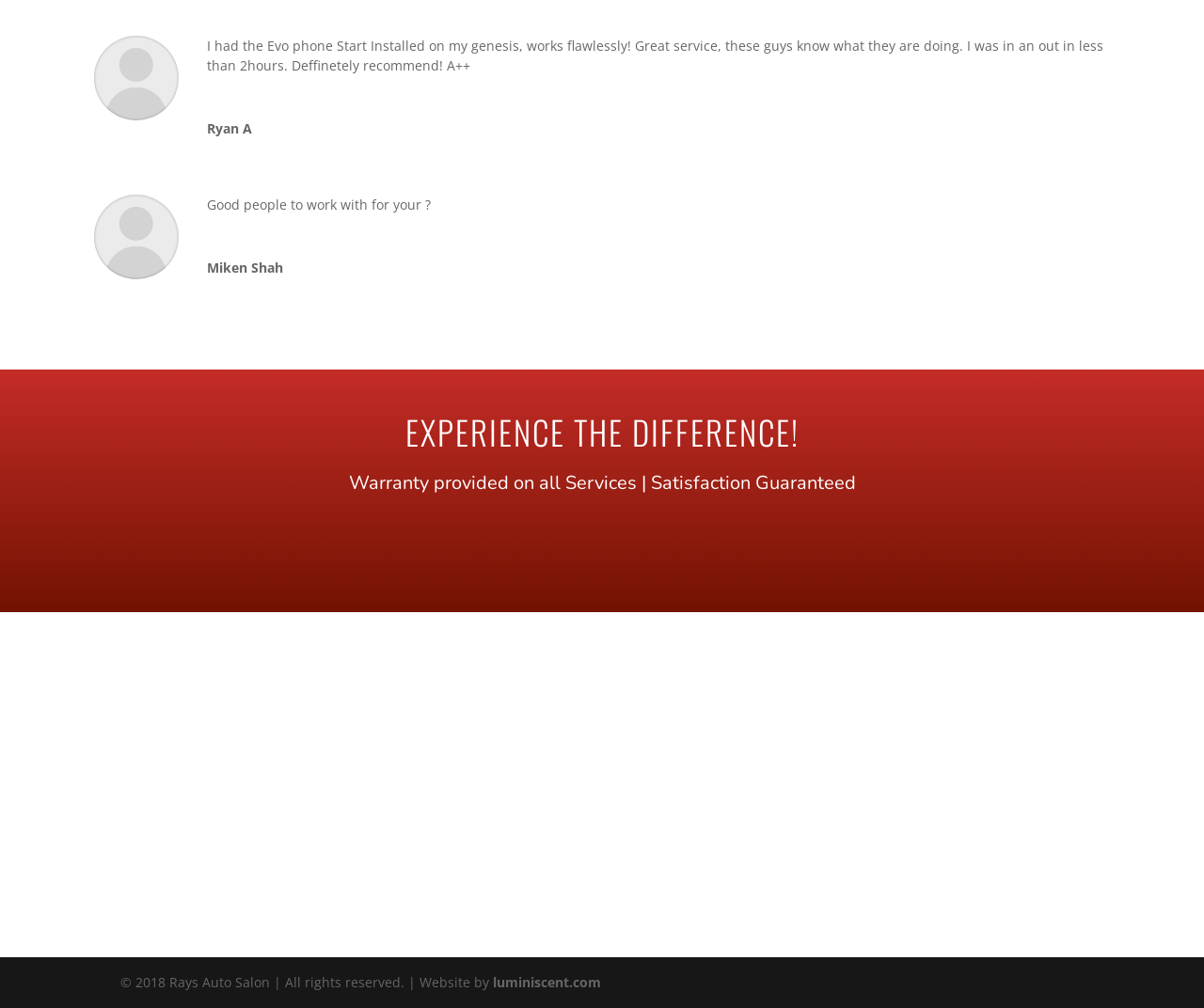Identify the bounding box coordinates of the HTML element based on this description: "parent_node: Numbers * name="wpforms[fields][5]" placeholder="Phone"".

[0.698, 0.801, 0.969, 0.824]